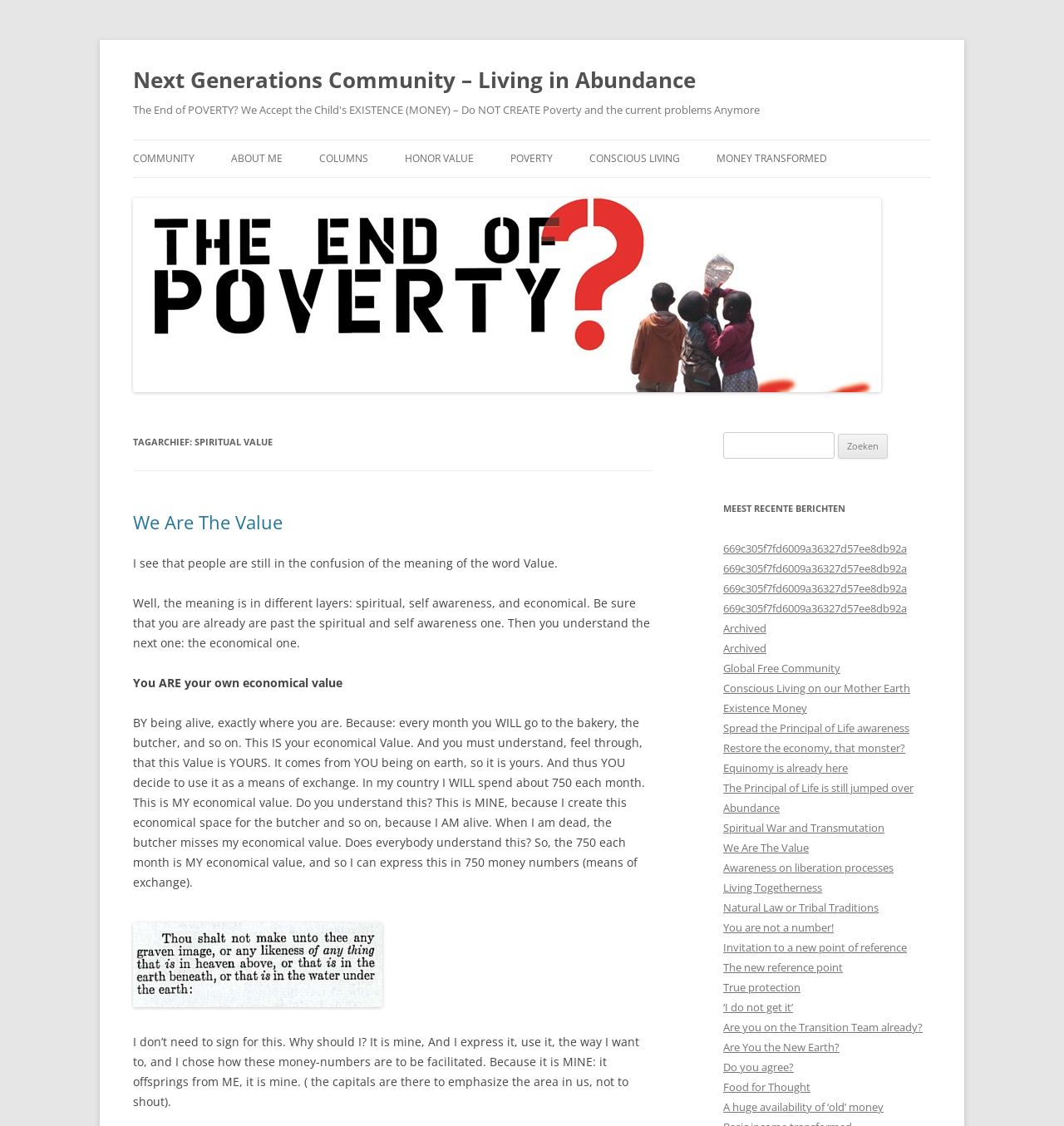Locate the bounding box coordinates of the clickable region to complete the following instruction: "Search for something."

[0.68, 0.384, 0.784, 0.408]